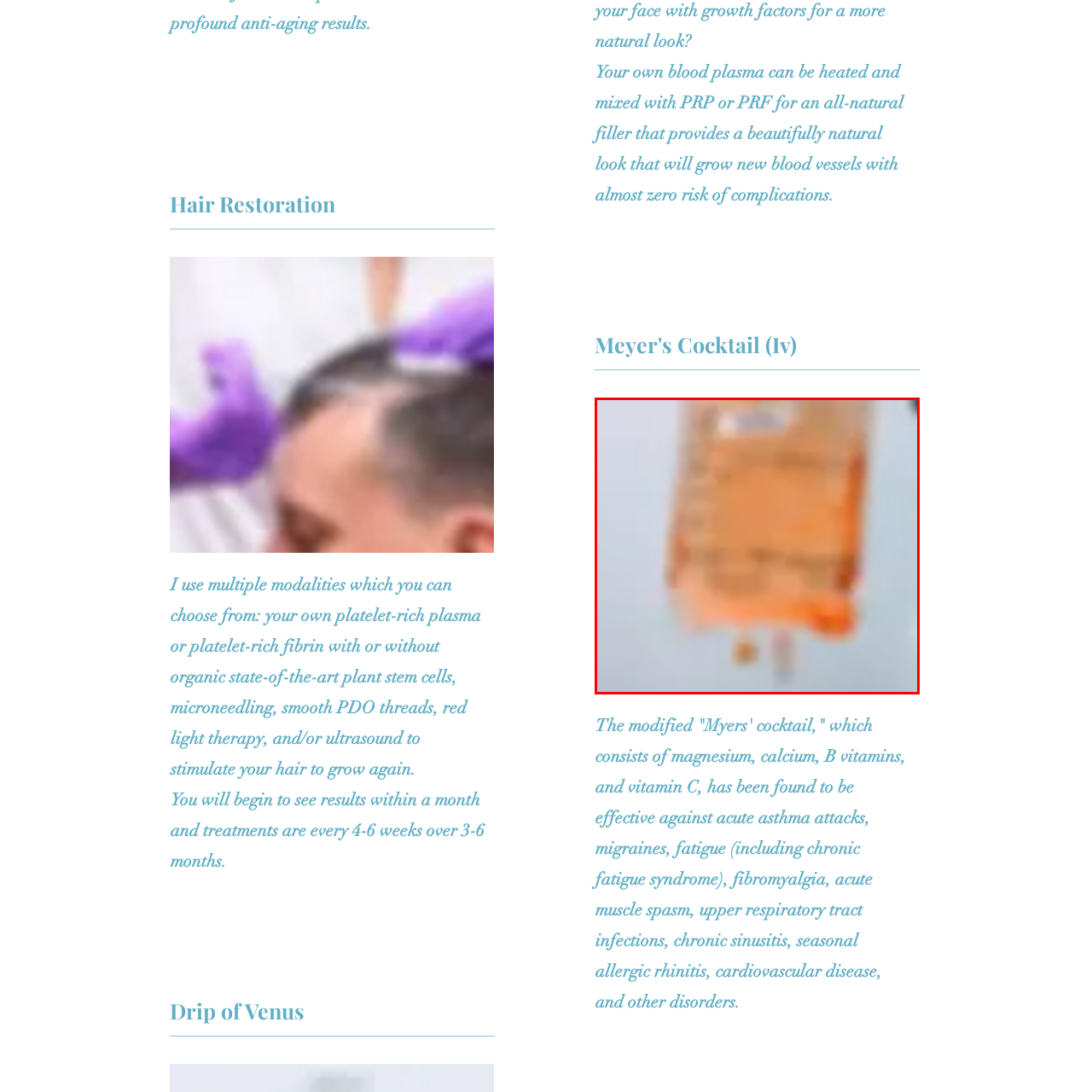Observe the image segment inside the red bounding box and answer concisely with a single word or phrase: What is PRP derived from?

Patient's own blood